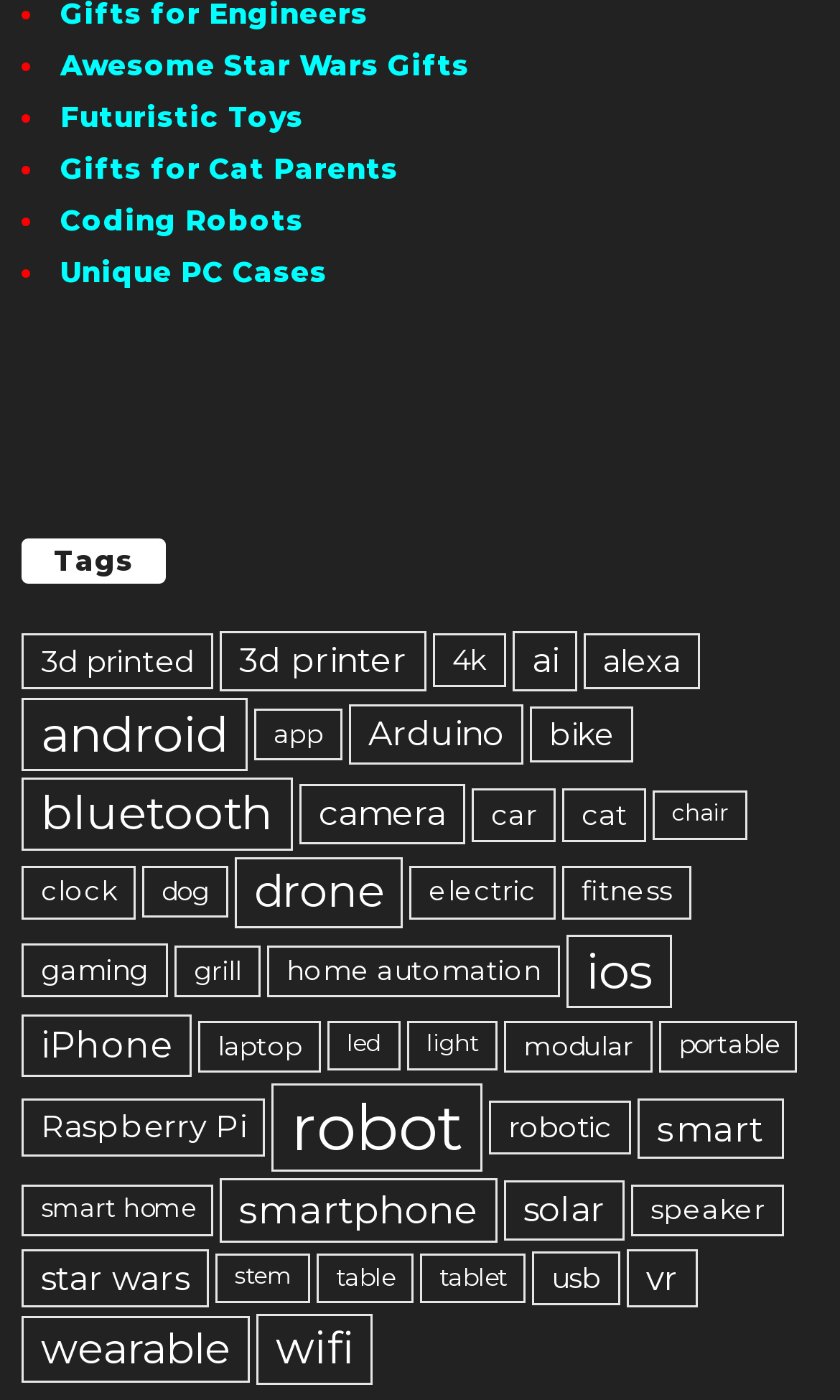What is the category below 'cat'?
Identify the answer in the screenshot and reply with a single word or phrase.

chair